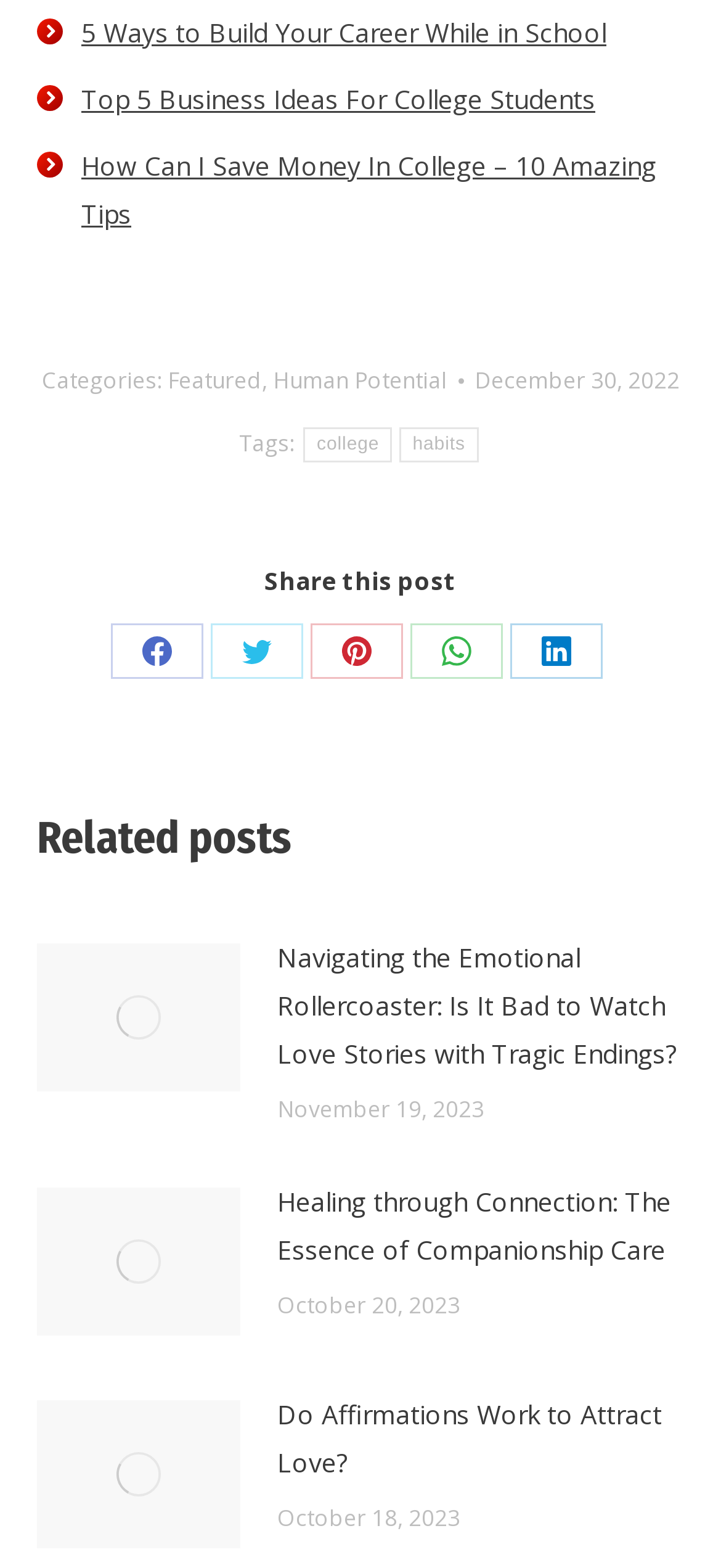What are the social media platforms available for sharing a post?
Make sure to answer the question with a detailed and comprehensive explanation.

I looked at the links under the 'Share this post' label and found the social media platforms available for sharing a post, which are Facebook, Twitter, Pinterest, WhatsApp, and LinkedIn.